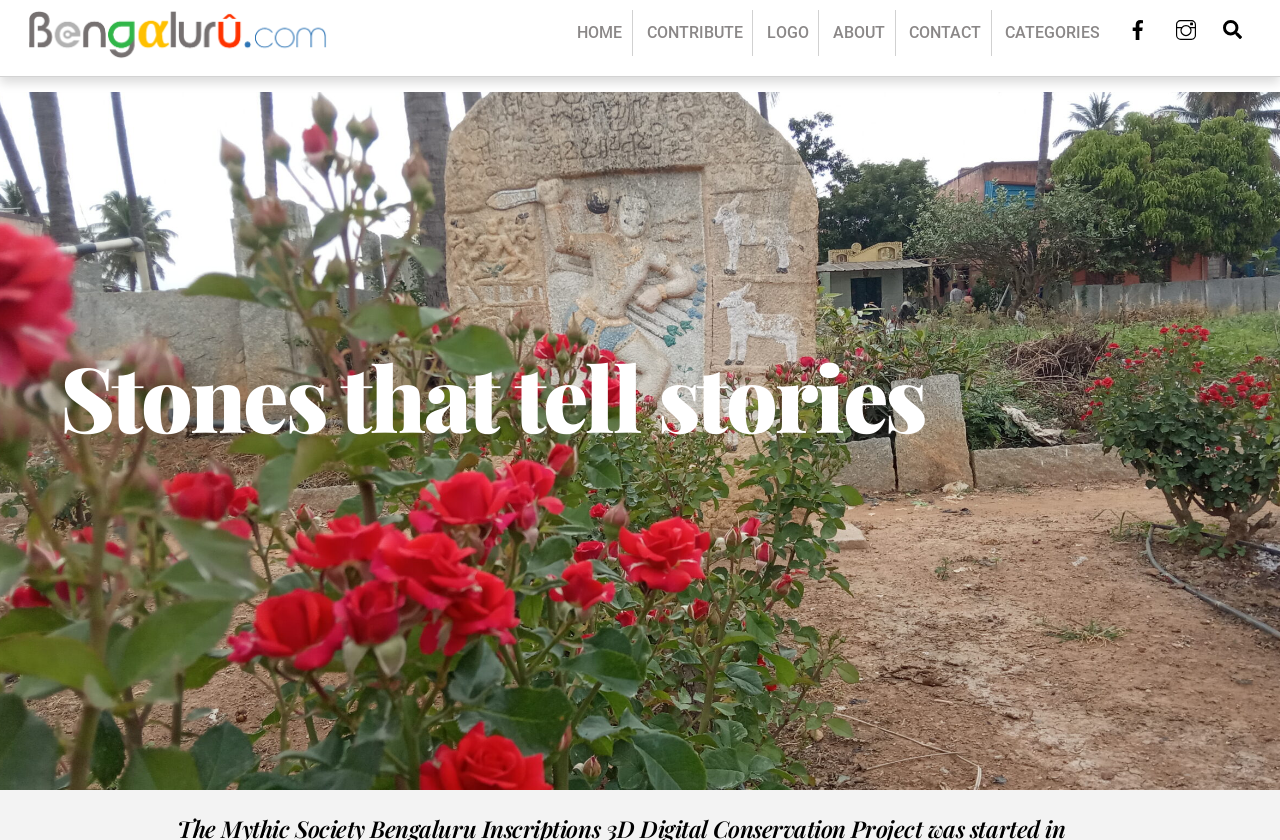Determine the bounding box coordinates for the area that needs to be clicked to fulfill this task: "go to instagram page". The coordinates must be given as four float numbers between 0 and 1, i.e., [left, top, right, bottom].

[0.911, 0.018, 0.942, 0.043]